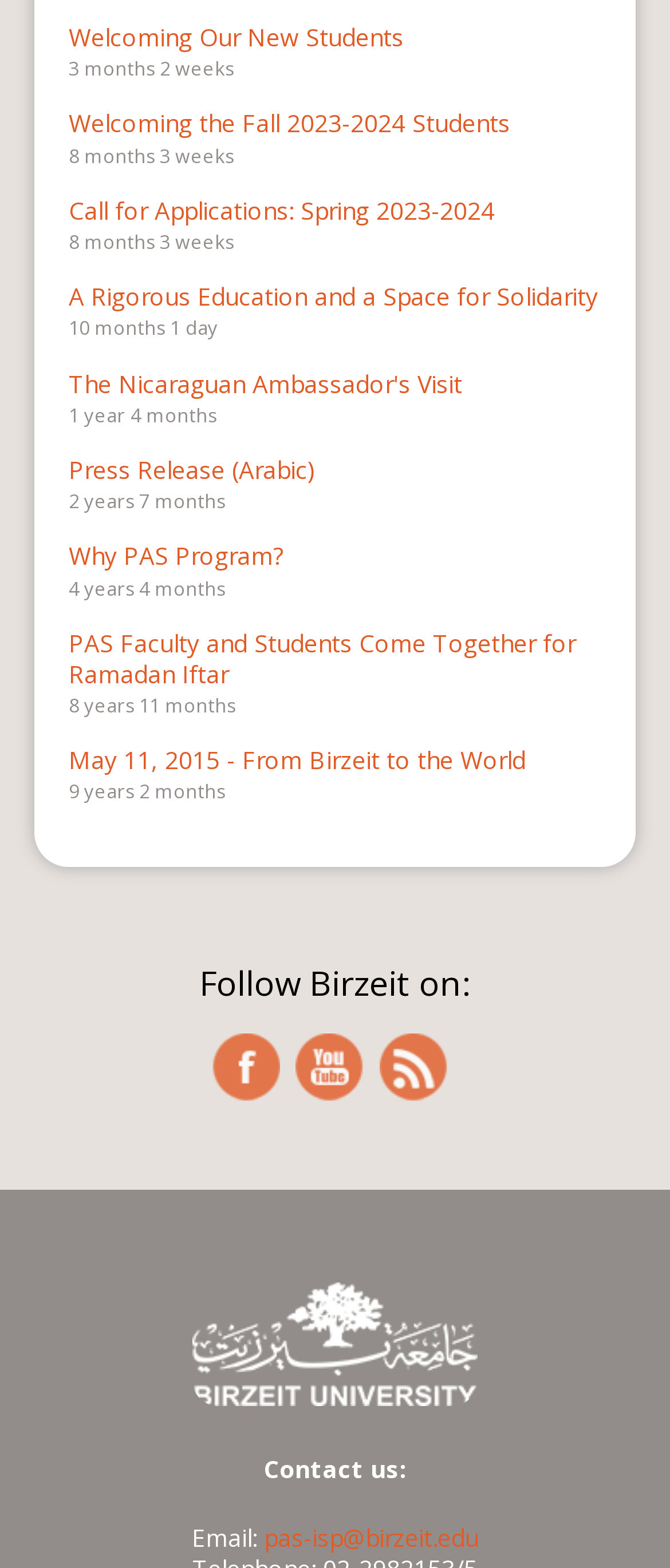Please provide the bounding box coordinates for the element that needs to be clicked to perform the following instruction: "View 'The Nicaraguan Ambassador's Visit'". The coordinates should be given as four float numbers between 0 and 1, i.e., [left, top, right, bottom].

[0.103, 0.234, 0.69, 0.255]